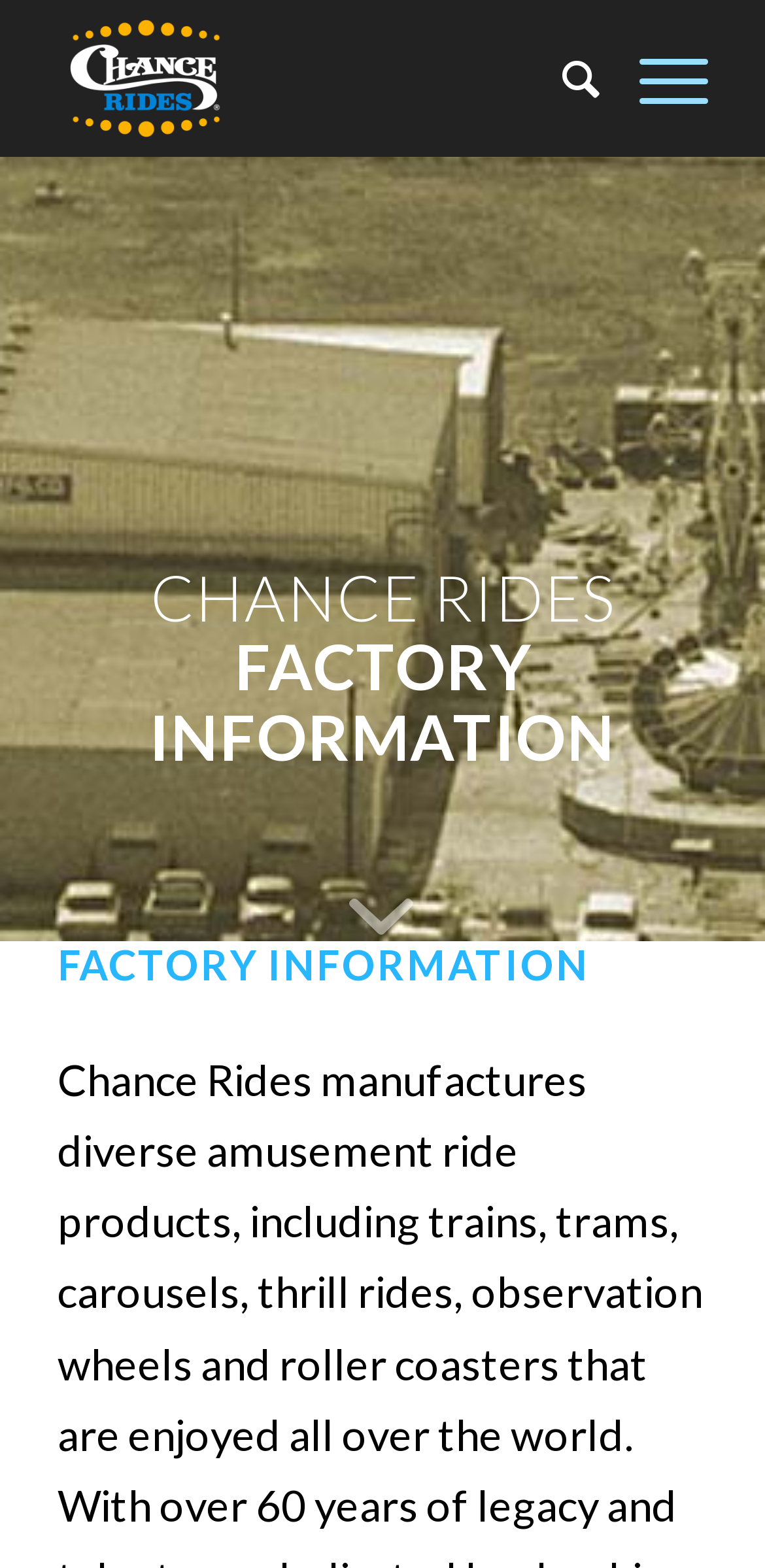Locate the bounding box of the UI element with the following description: "aria-label="CHANCE RIDES"".

[0.075, 0.0, 0.755, 0.1]